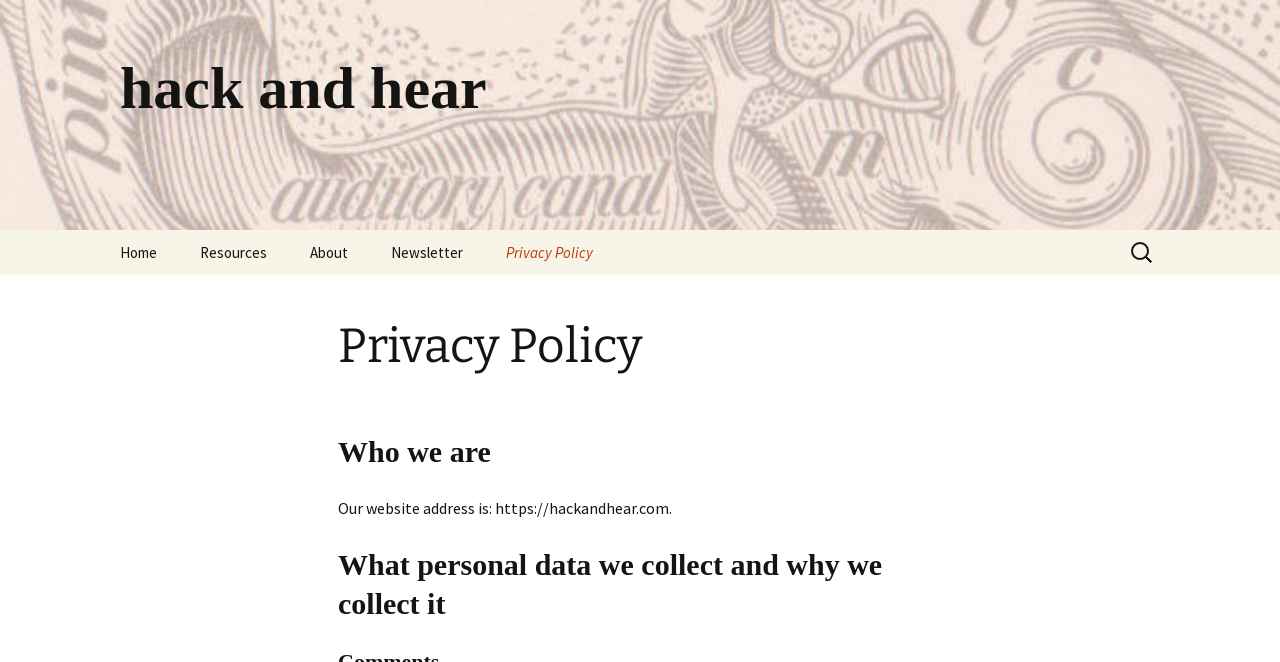Find the bounding box coordinates of the clickable element required to execute the following instruction: "contact support". Provide the coordinates as four float numbers between 0 and 1, i.e., [left, top, right, bottom].

[0.227, 0.483, 0.383, 0.551]